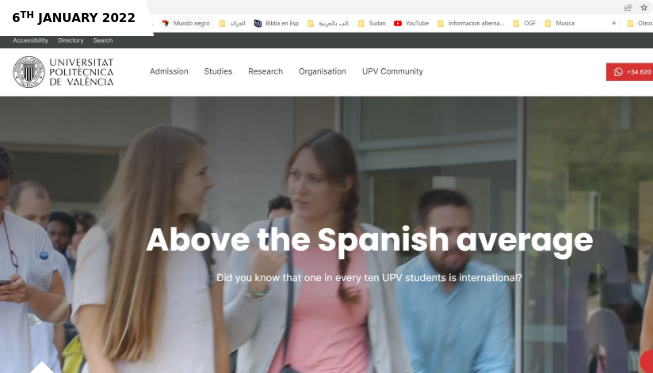Offer a detailed narrative of the scene shown in the image.

The image showcases a vibrant scene at the Universitat Politècnica de València, highlighting the university's commitment to diversity with a focus on its international student population. The text overlay "Above the Spanish average" suggests that the institution hosts a significant number of international students, inviting viewers to consider the multicultural aspects of university life. Below, an engaging prompt asks, "Did you know that one in every ten UPV students is international?" This emphasizes the global reach of the university and its community-oriented ethos, encapsulating a lively atmosphere with students interacting in a modern educational environment. The image is dated 6th January 2022, positioning it as a contemporary snapshot of academic culture at UPV.